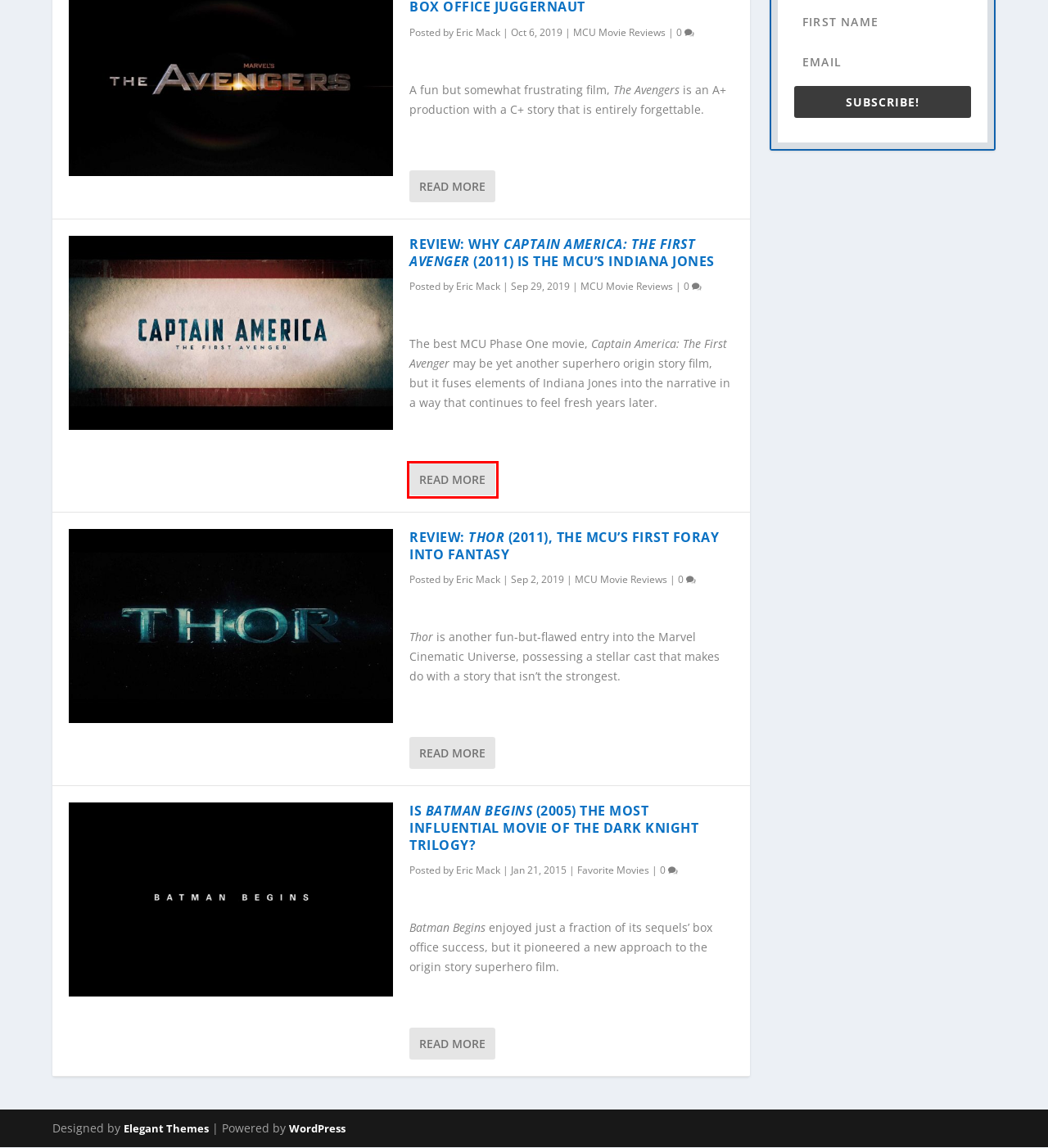You have a screenshot of a webpage with a red rectangle bounding box. Identify the best webpage description that corresponds to the new webpage after clicking the element within the red bounding box. Here are the candidates:
A. The Most Popular WordPress Themes In The World
B. Why Captain America: The First Avenger is the MCU's Indiana Jones
C. Blog Tool, Publishing Platform, and CMS – WordPress.org
D. EricMackAttacks | Sometimes Entertained. Always Entertaining.
E. Review: Is Doctor Strange the MCU's Nadir? | EricMackAttacks
F. Favorite Movies Archives | EricMackAttacks
G. Cinema Archives | EricMackAttacks
H. Review: Thor, The MCU's First Foray Into Fantasy | EricMackAttacks

B